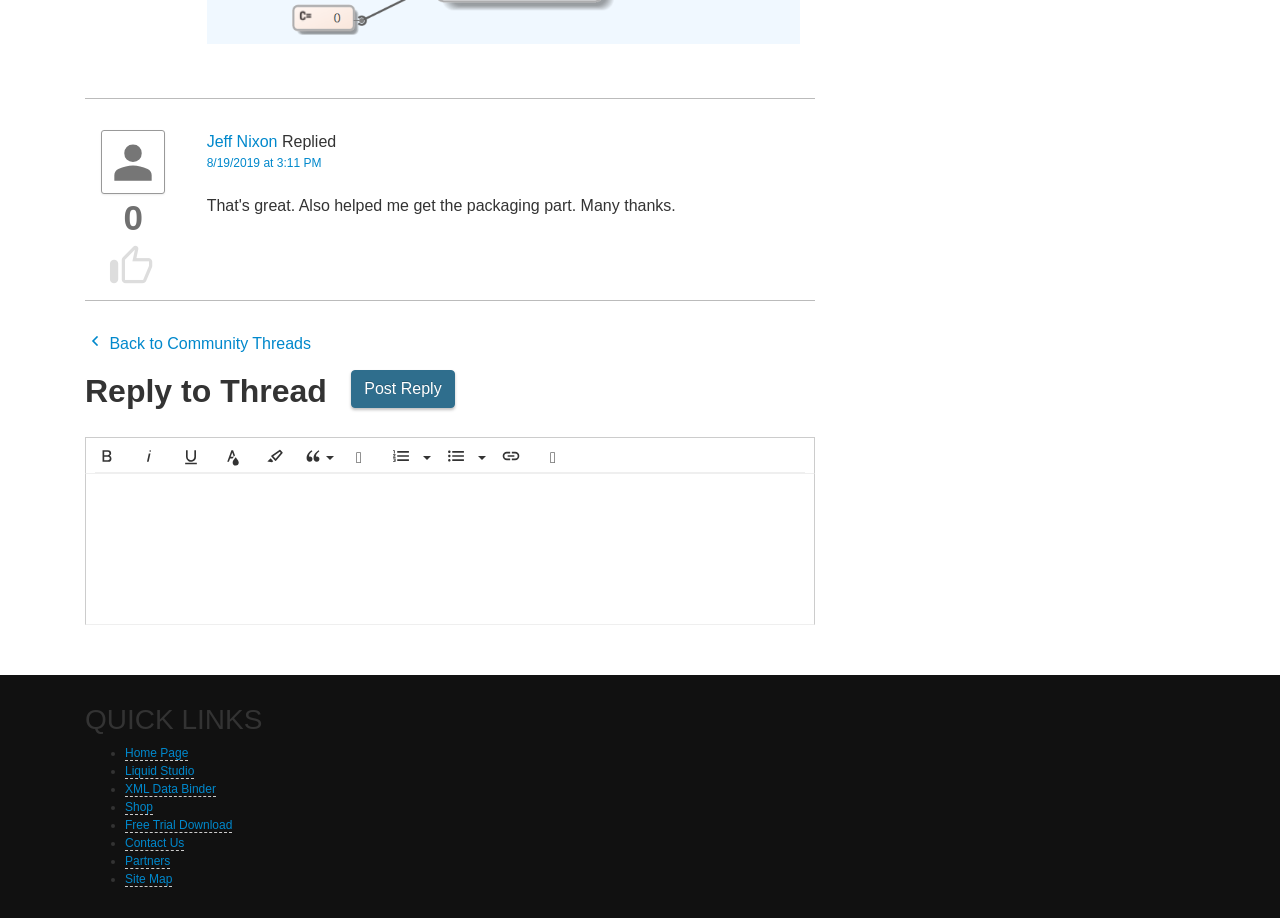Provide the bounding box coordinates of the HTML element described as: "Courier New". The bounding box coordinates should be four float numbers between 0 and 1, i.e., [left, top, right, bottom].

[0.166, 0.551, 0.288, 0.584]